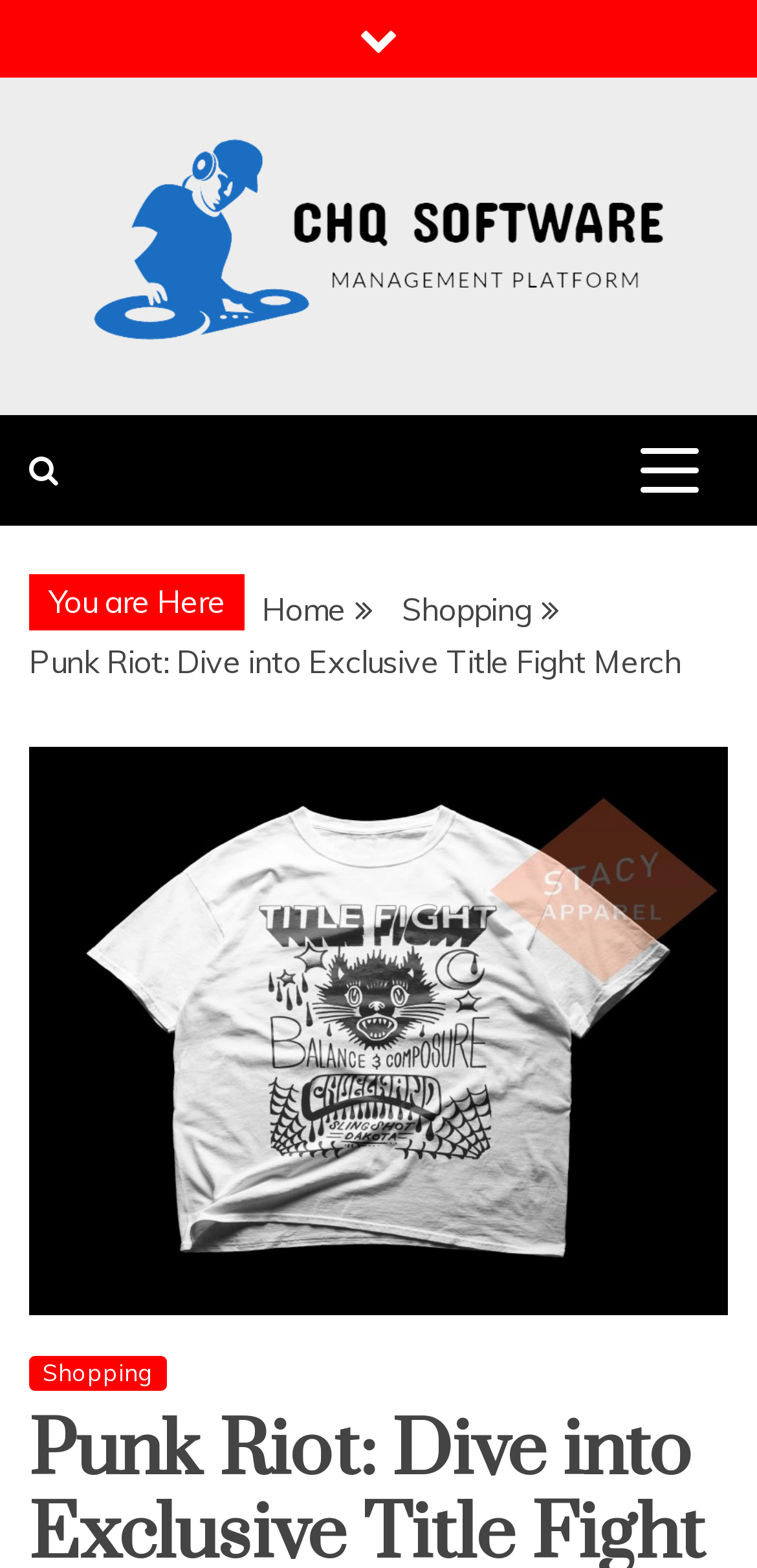Identify the bounding box coordinates of the HTML element based on this description: "Shopping".

[0.531, 0.376, 0.703, 0.401]